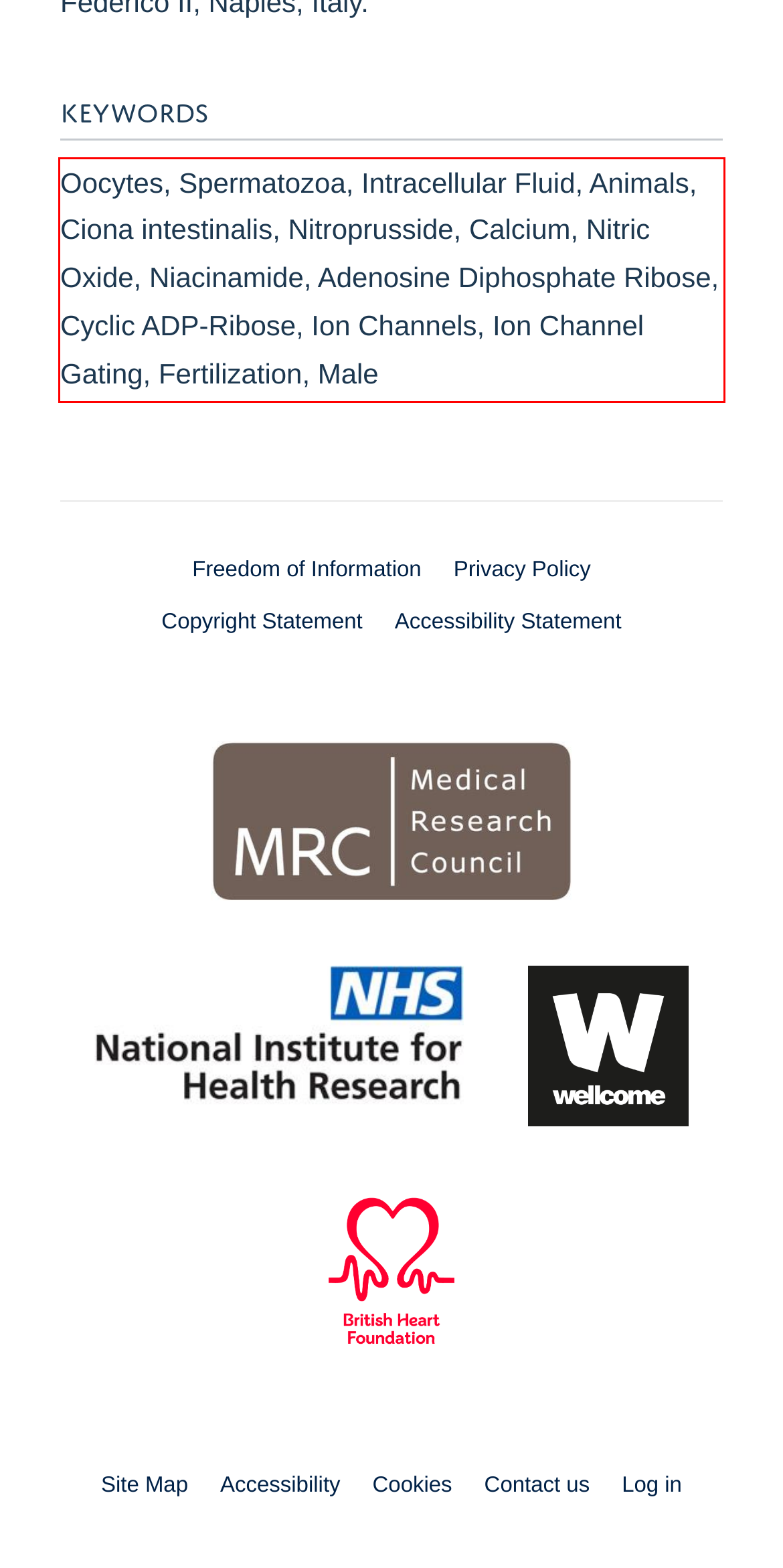Observe the screenshot of the webpage that includes a red rectangle bounding box. Conduct OCR on the content inside this red bounding box and generate the text.

Oocytes, Spermatozoa, Intracellular Fluid, Animals, Ciona intestinalis, Nitroprusside, Calcium, Nitric Oxide, Niacinamide, Adenosine Diphosphate Ribose, Cyclic ADP-Ribose, Ion Channels, Ion Channel Gating, Fertilization, Male